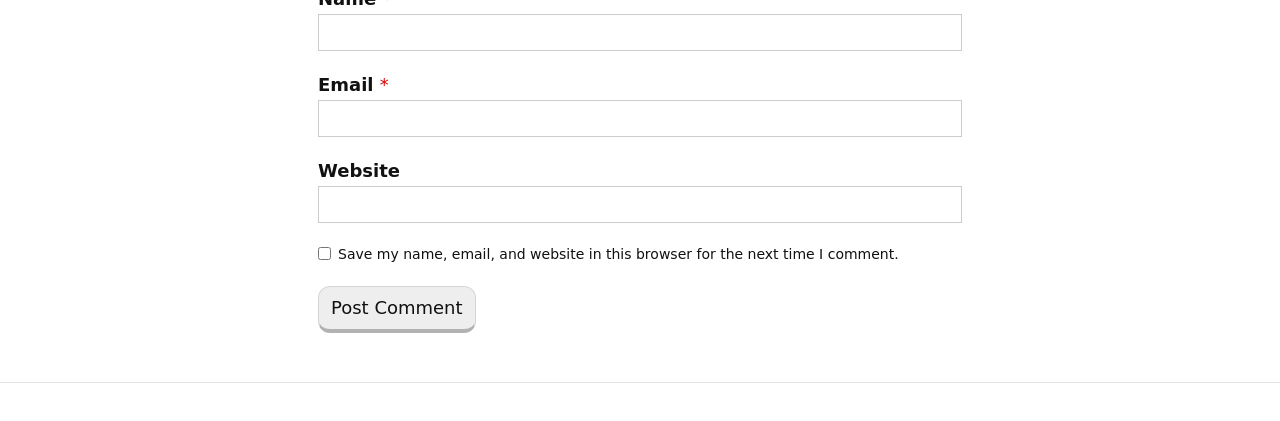Answer the following query with a single word or phrase:
Is the website field required?

No